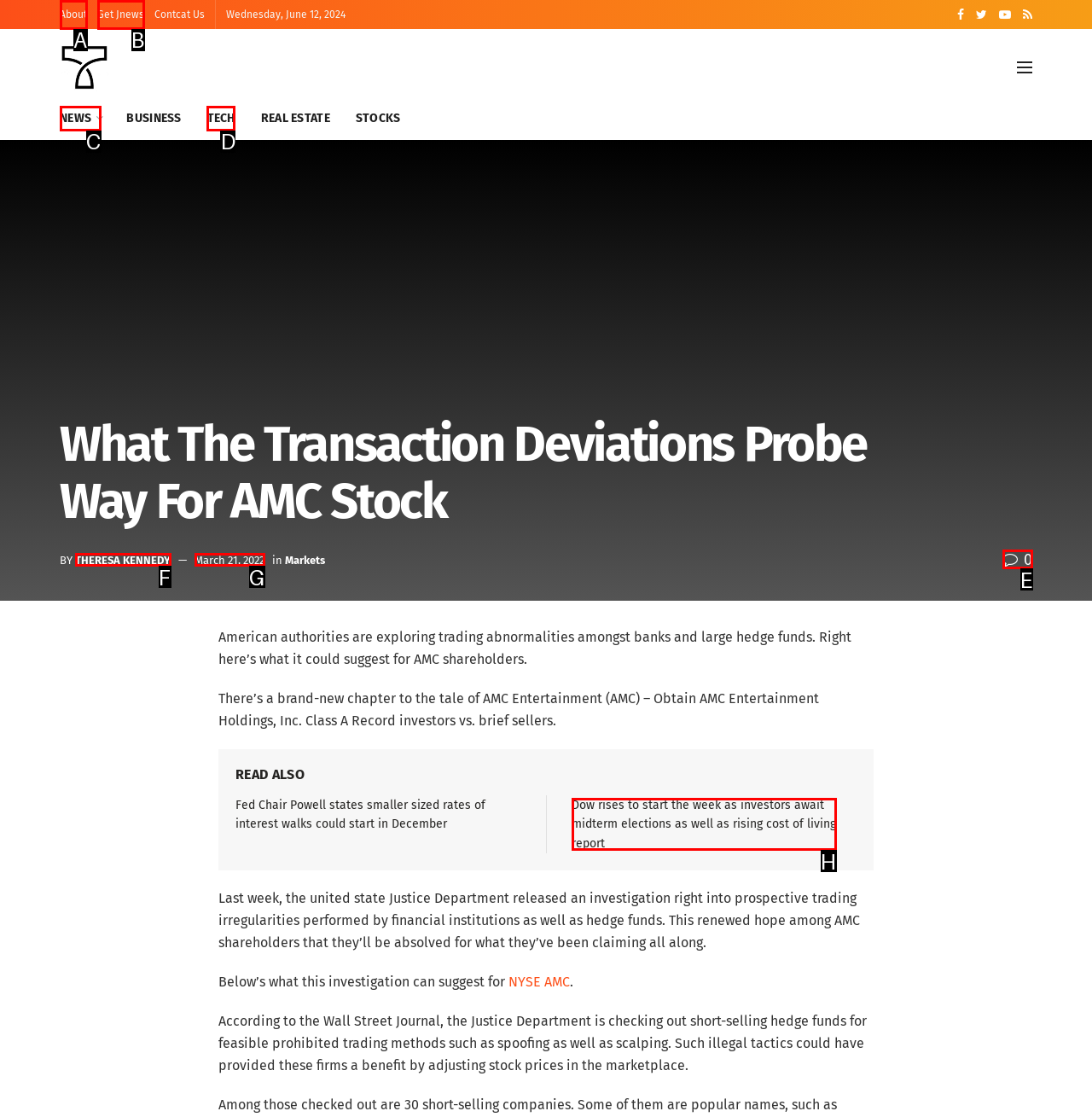Select the appropriate option that fits: March 21, 2022
Reply with the letter of the correct choice.

G